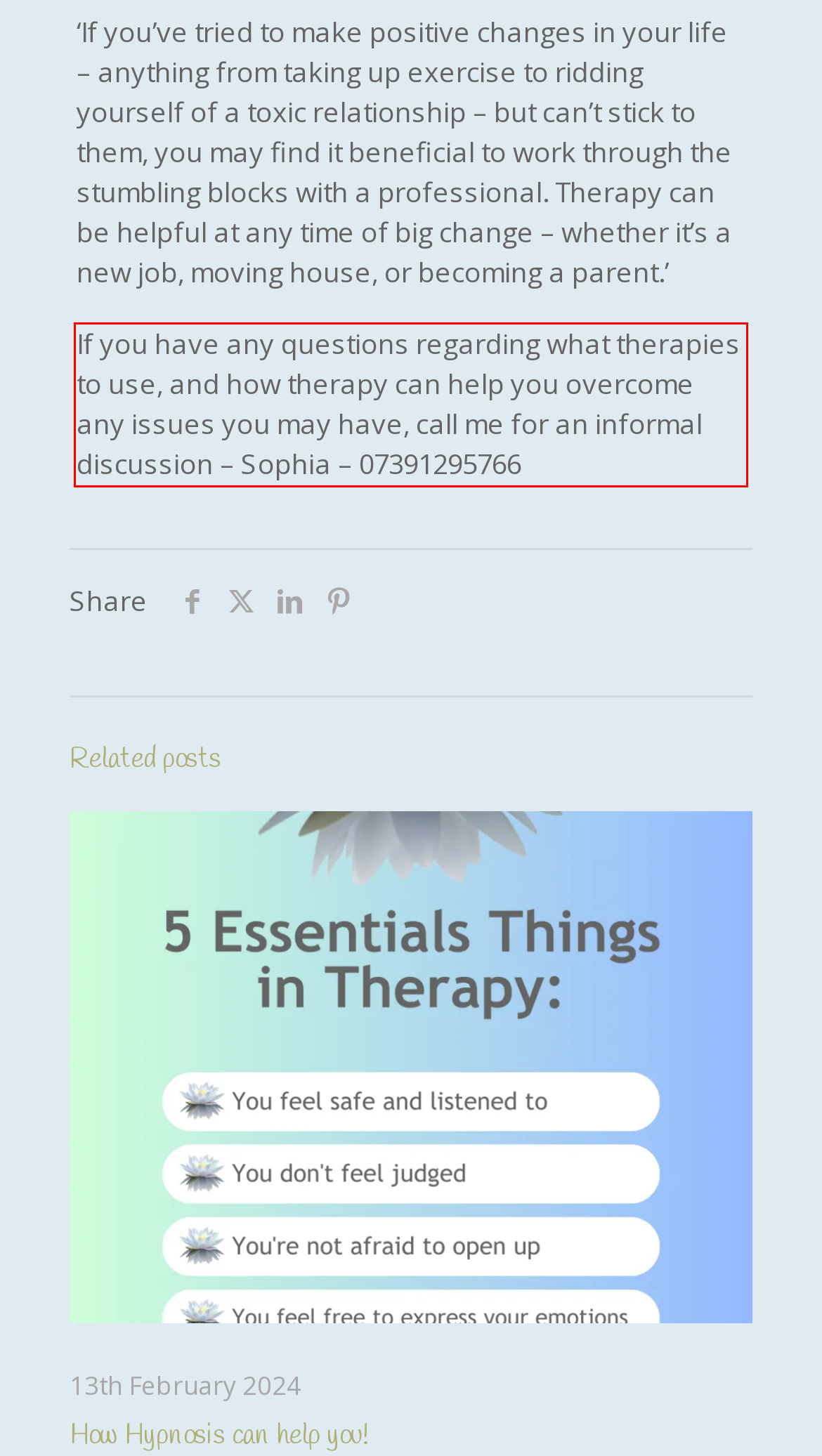You have a screenshot of a webpage where a UI element is enclosed in a red rectangle. Perform OCR to capture the text inside this red rectangle.

If you have any questions regarding what therapies to use, and how therapy can help you overcome any issues you may have, call me for an informal discussion – Sophia – 07391295766